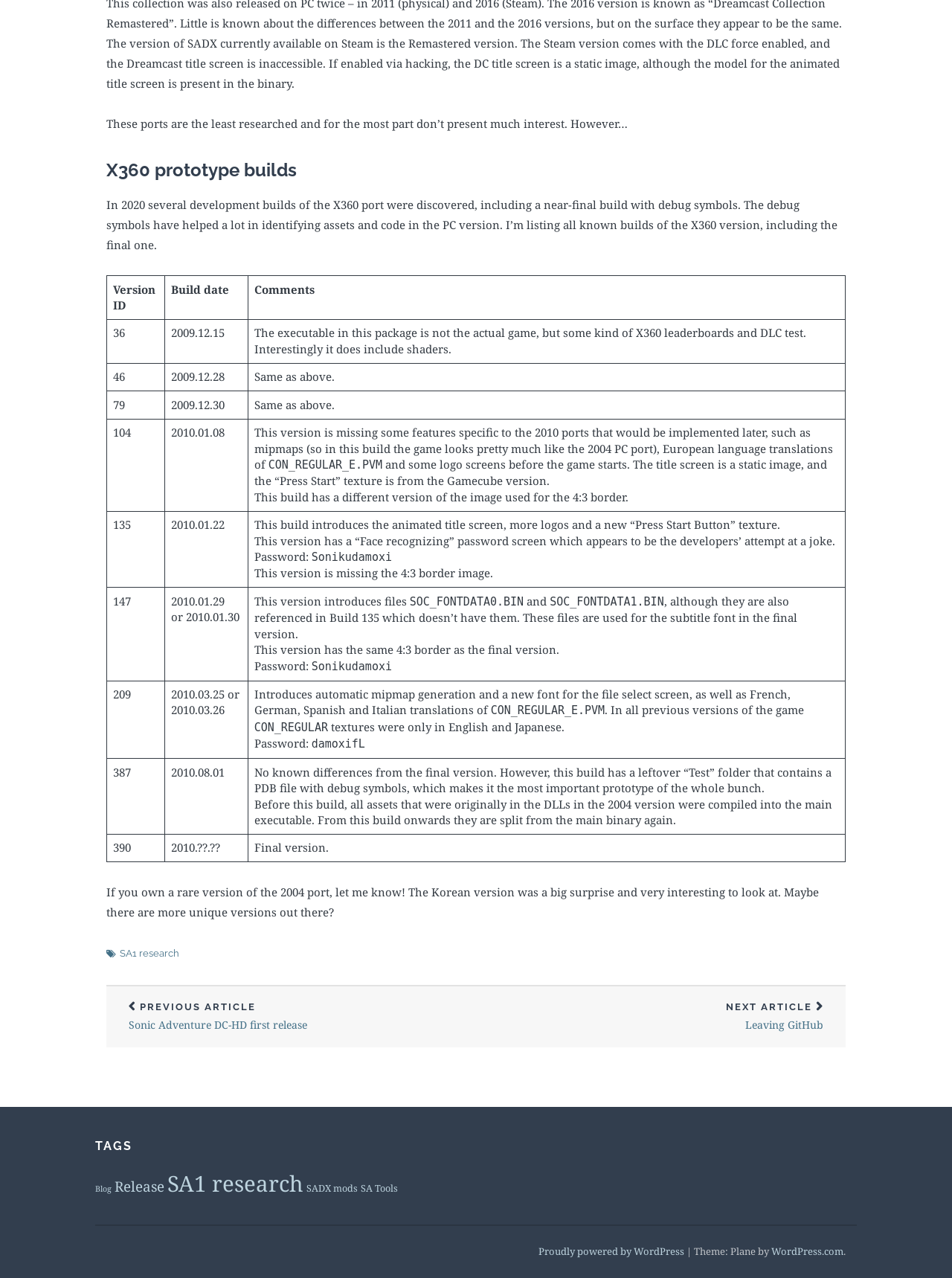Find the bounding box coordinates of the area to click in order to follow the instruction: "Check the 'SA Tools' section".

[0.379, 0.925, 0.418, 0.935]